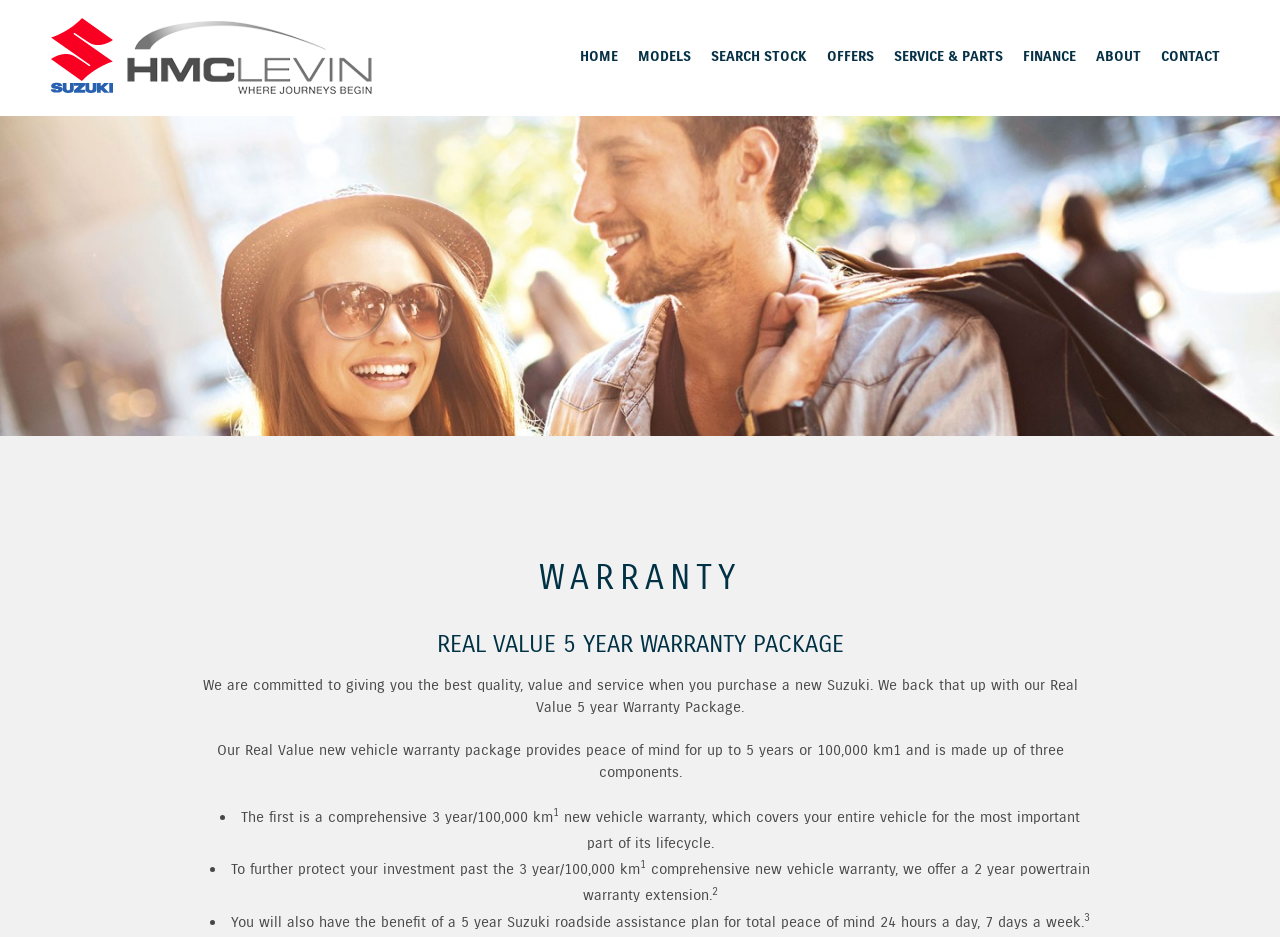What is the duration of the comprehensive new vehicle warranty?
Using the visual information, respond with a single word or phrase.

3 years/100,000 km